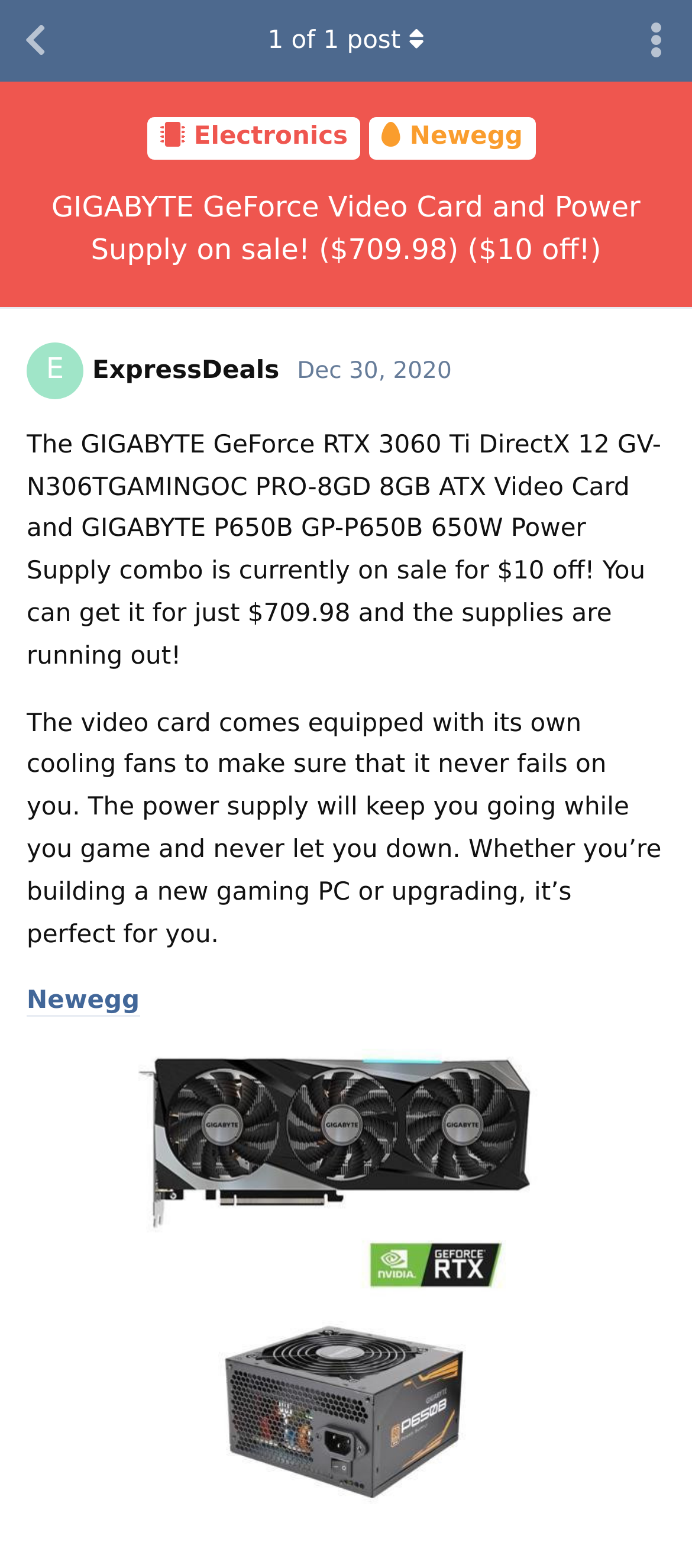Using the elements shown in the image, answer the question comprehensively: What is the brand of the power supply in the combo?

The brand of the power supply in the combo is GIGABYTE, which is mentioned in the description of the combo as 'GIGABYTE P650B GP-P650B 650W Power Supply'.